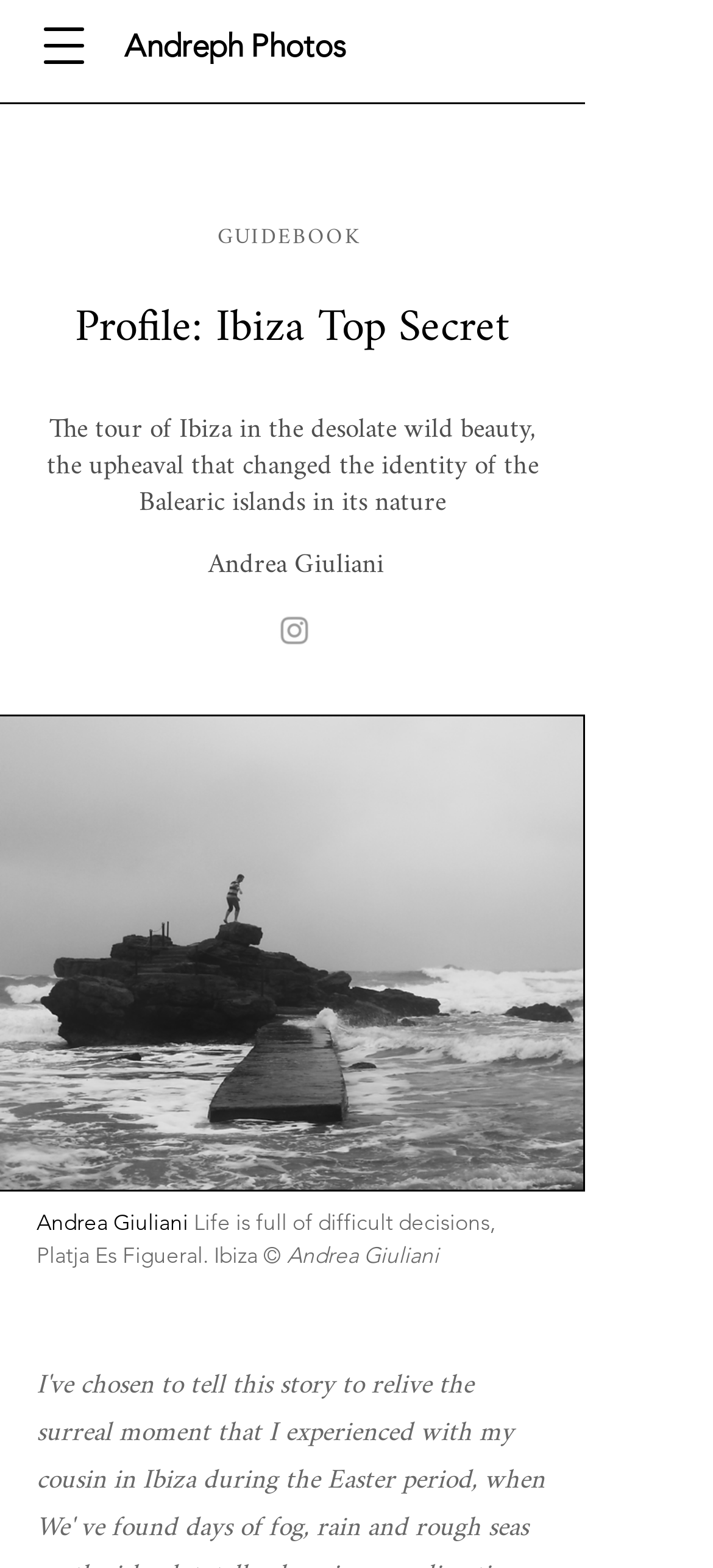Identify and provide the bounding box for the element described by: "aria-label="Grey Instagram Icon"".

[0.387, 0.391, 0.438, 0.414]